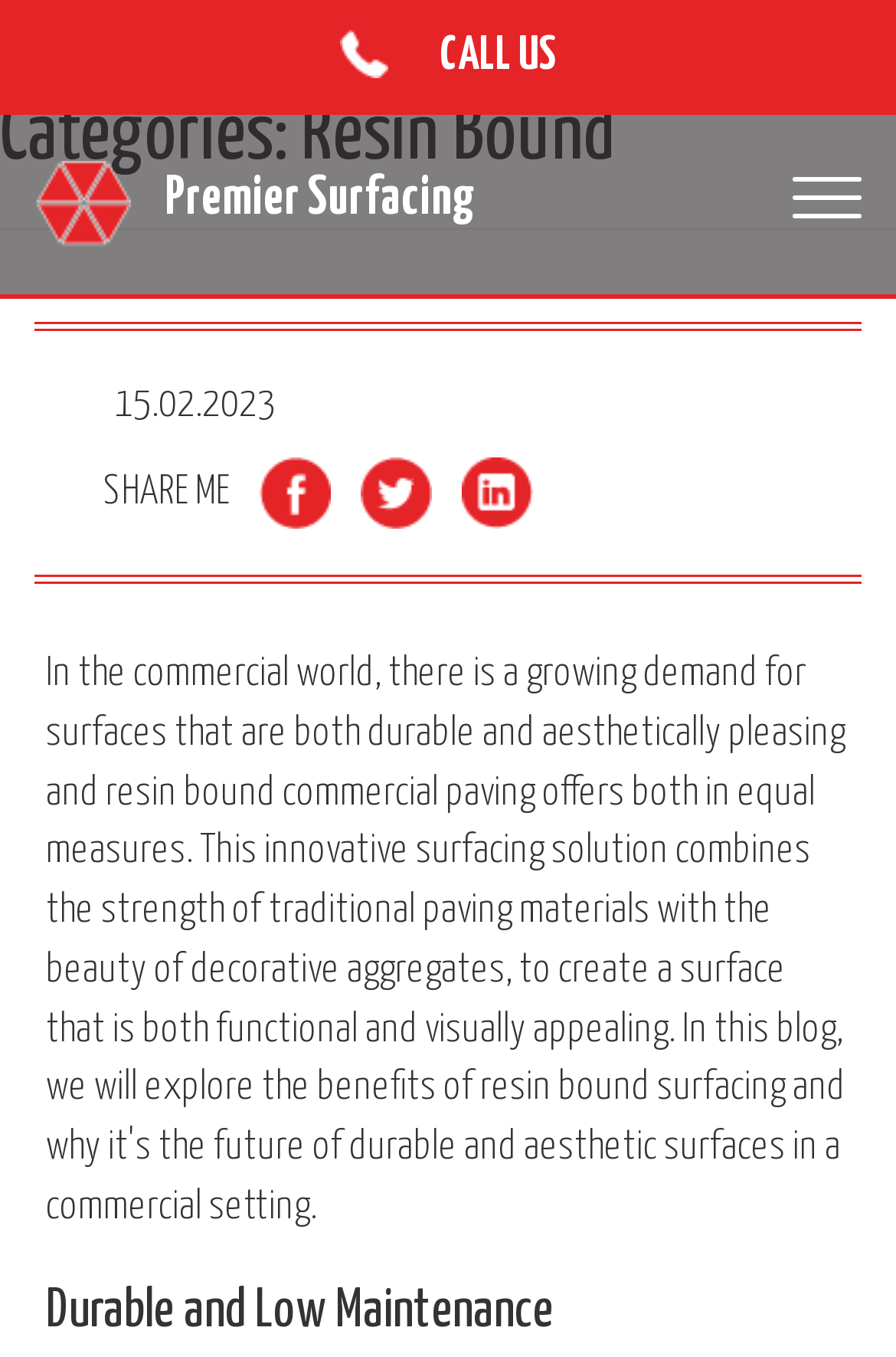Find the bounding box coordinates of the element to click in order to complete the given instruction: "Click CONCRETING."

[0.038, 0.029, 0.154, 0.048]